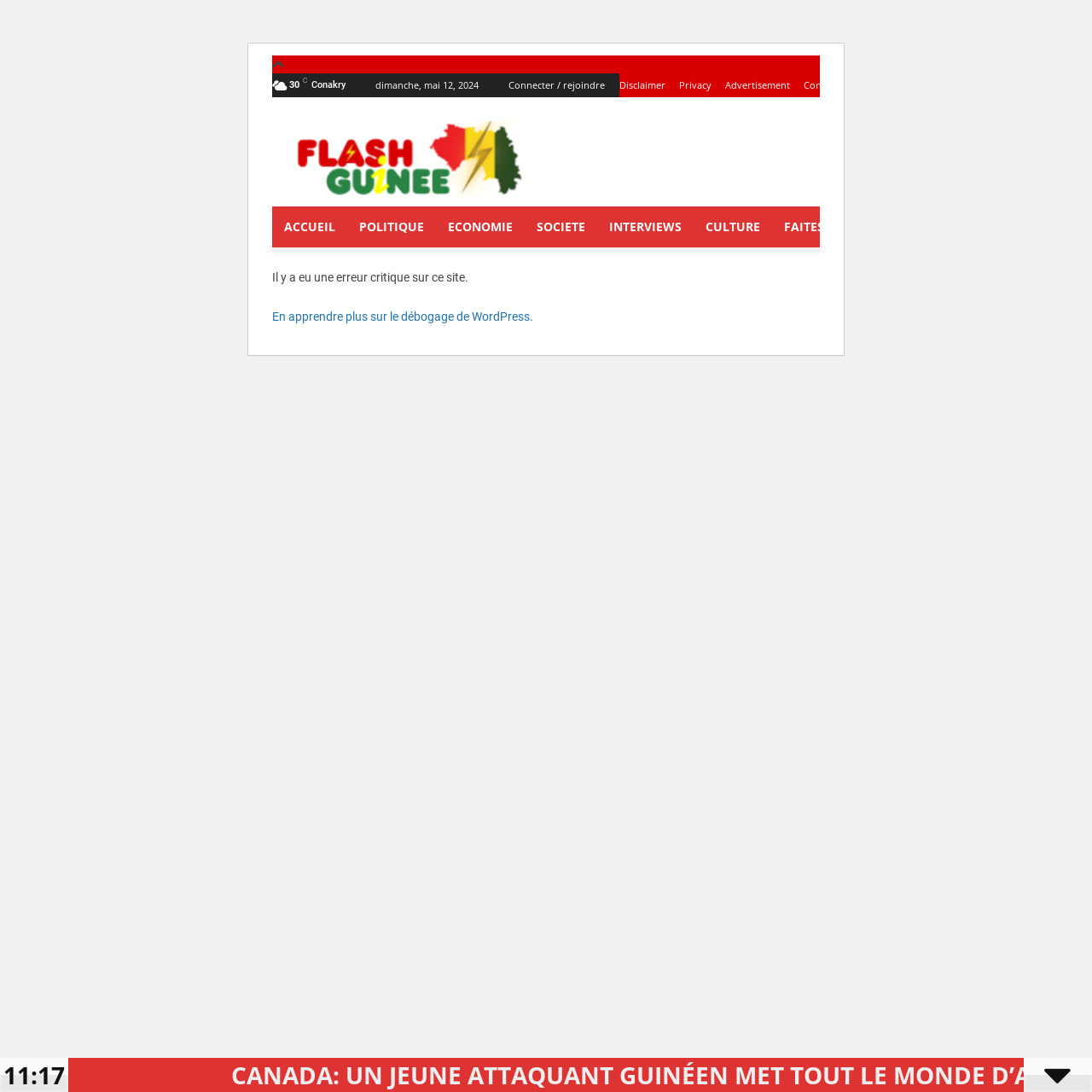Kindly provide the bounding box coordinates of the section you need to click on to fulfill the given instruction: "Click on the Logo".

[0.249, 0.111, 0.5, 0.182]